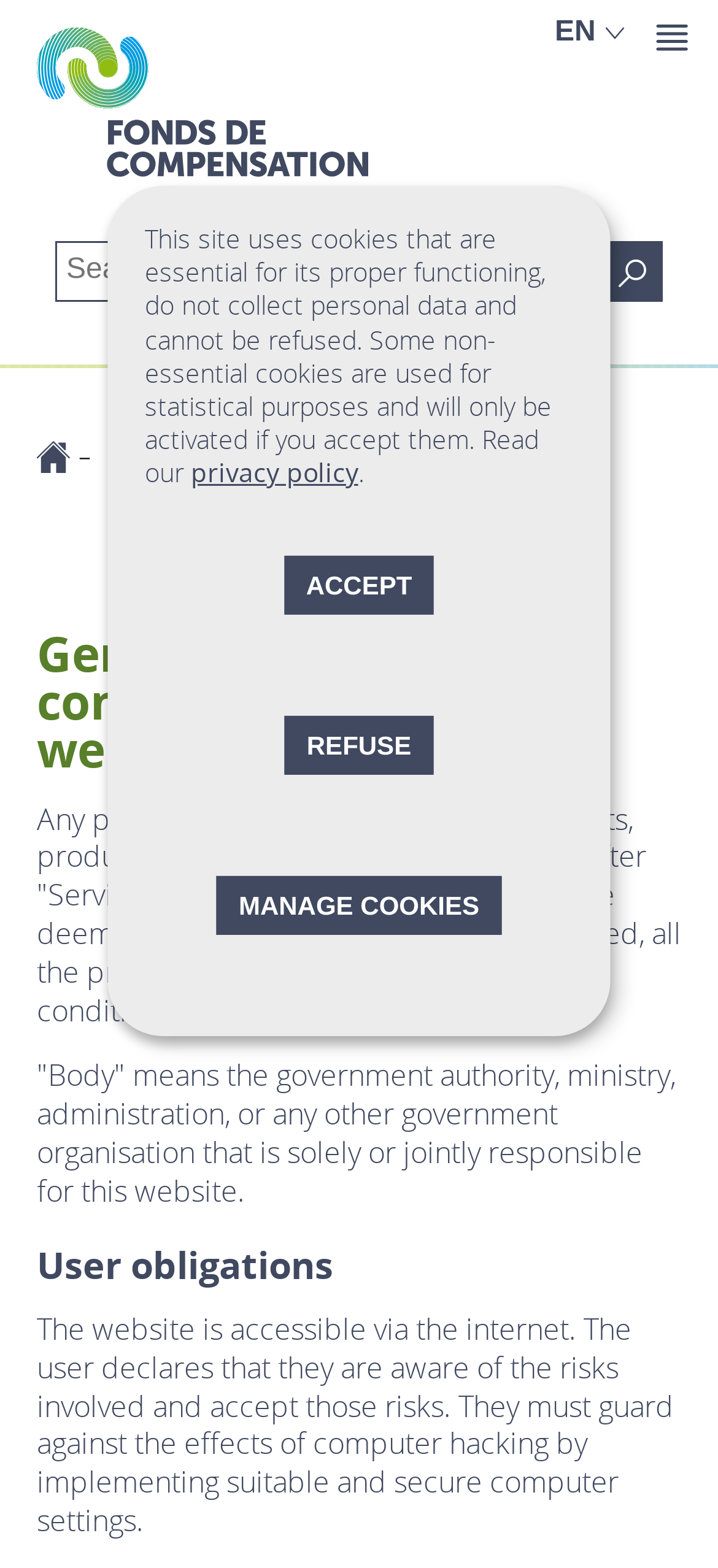Please locate the bounding box coordinates of the element that should be clicked to complete the given instruction: "Search on this site".

[0.838, 0.154, 0.923, 0.192]